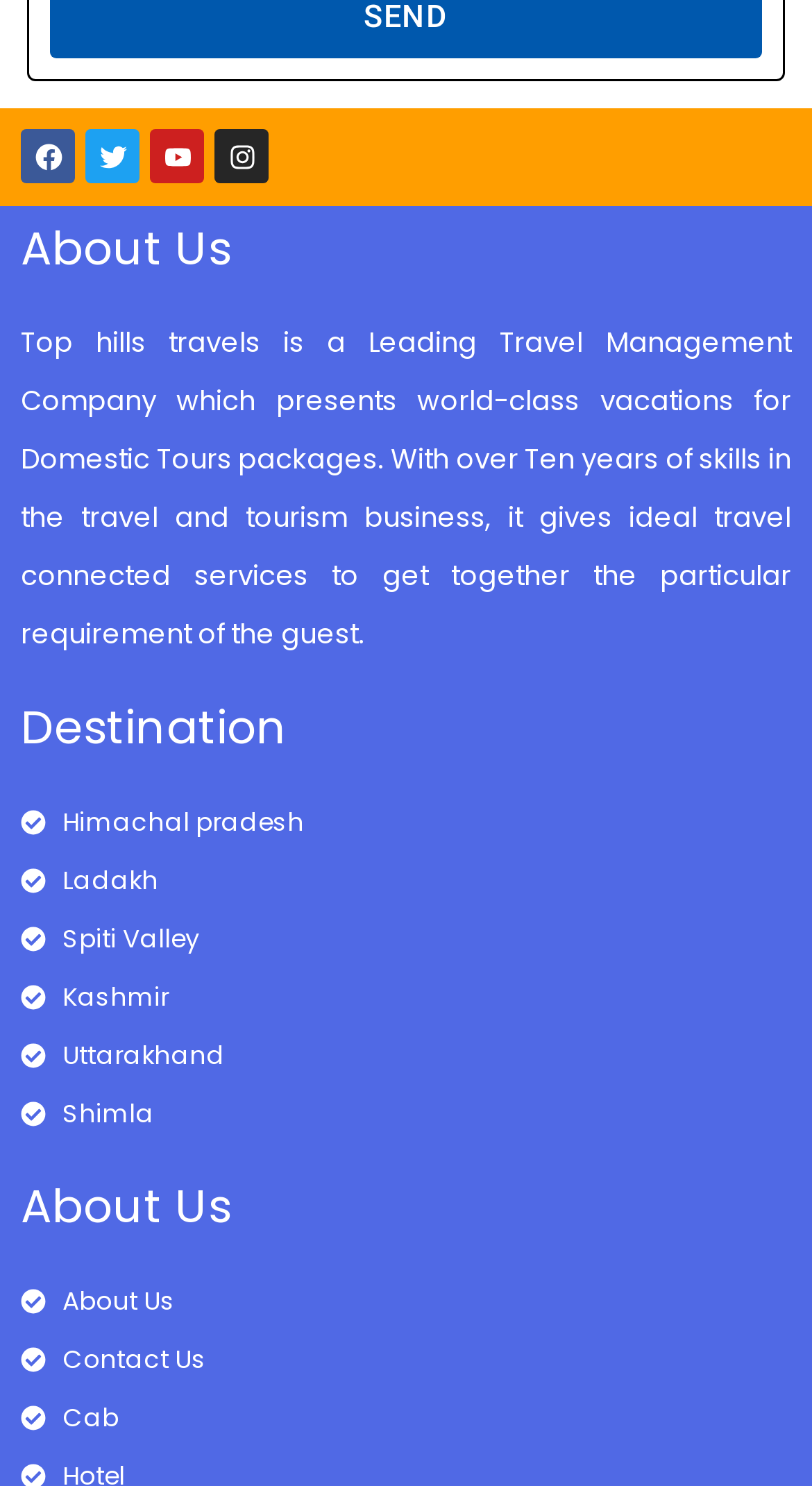Answer the question below using just one word or a short phrase: 
What is the main service provided by Top Hills Travels?

Travel Management